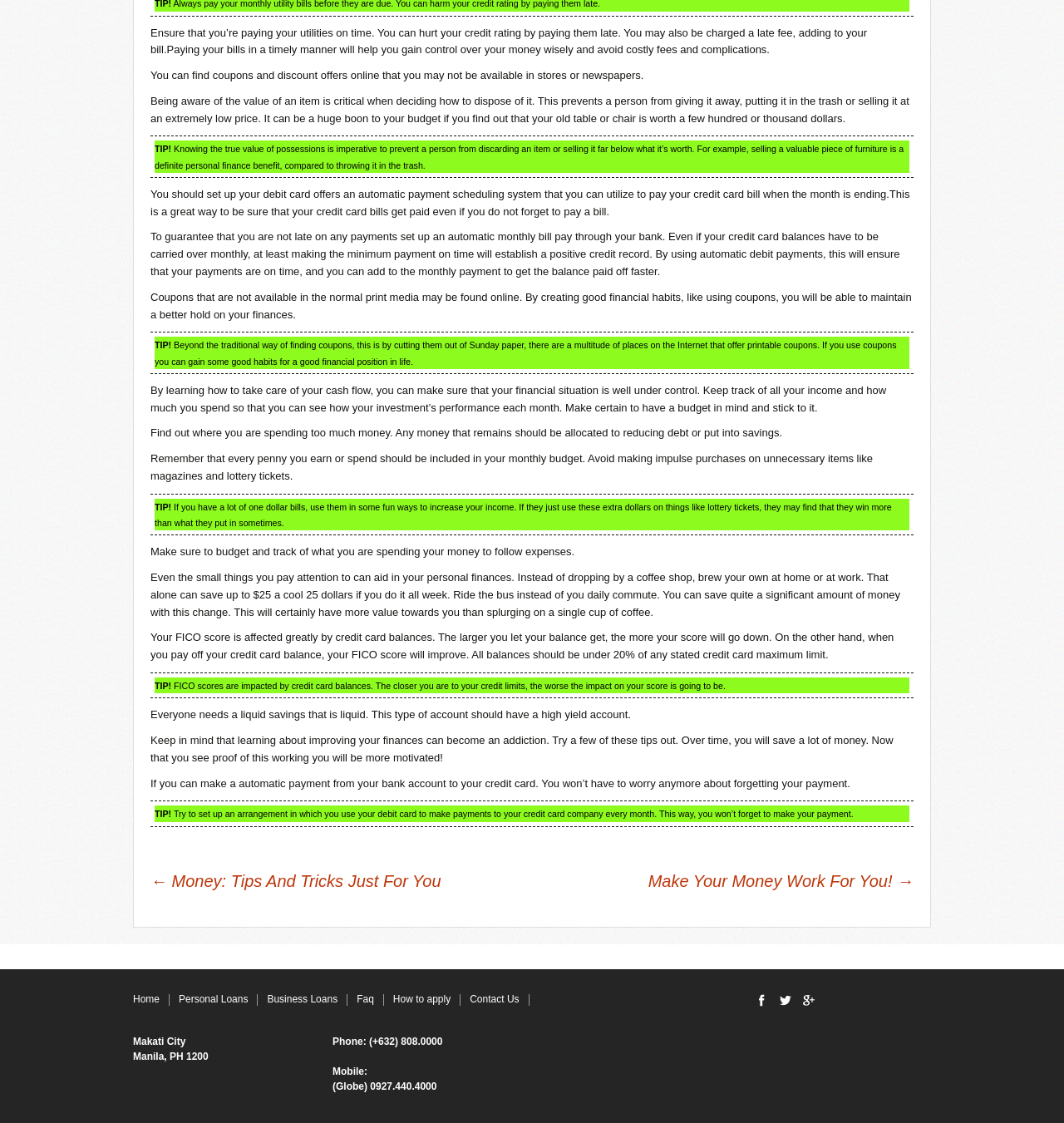Identify the bounding box coordinates of the clickable section necessary to follow the following instruction: "Click on 'Phone:'". The coordinates should be presented as four float numbers from 0 to 1, i.e., [left, top, right, bottom].

[0.312, 0.922, 0.344, 0.932]